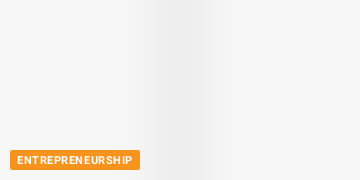Give a thorough caption of the image, focusing on all visible elements.

The image features a prominent orange button labeled "ENTREPRENEURSHIP" set against a light gray background. This button likely serves as a navigational element, encouraging users to explore content related to entrepreneurship. Its vibrant color contrasts sharply with the subdued background, effectively drawing attention. The overall minimalist design suggests a clean aesthetic, allowing the button to stand out as a focal point for those interested in entrepreneurship-related topics or resources.